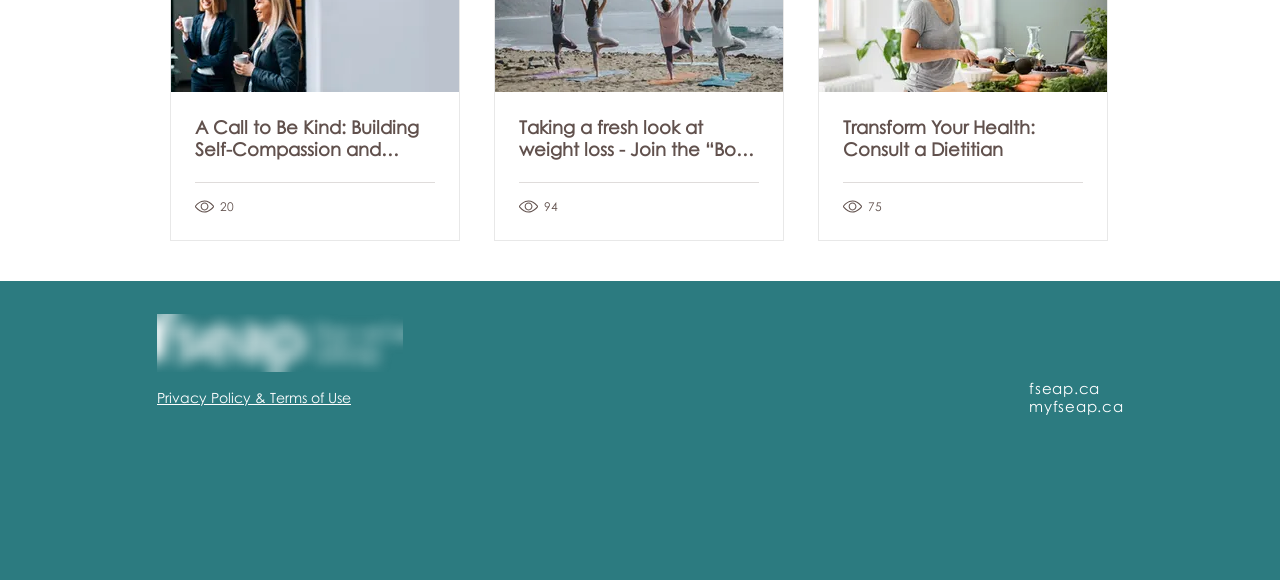Please provide a comprehensive answer to the question based on the screenshot: What is the title of the first article?

The first article's title can be found by looking at the link element with the text 'A Call to Be Kind: Building Self-Compassion and Practicing it in the Workplace'.